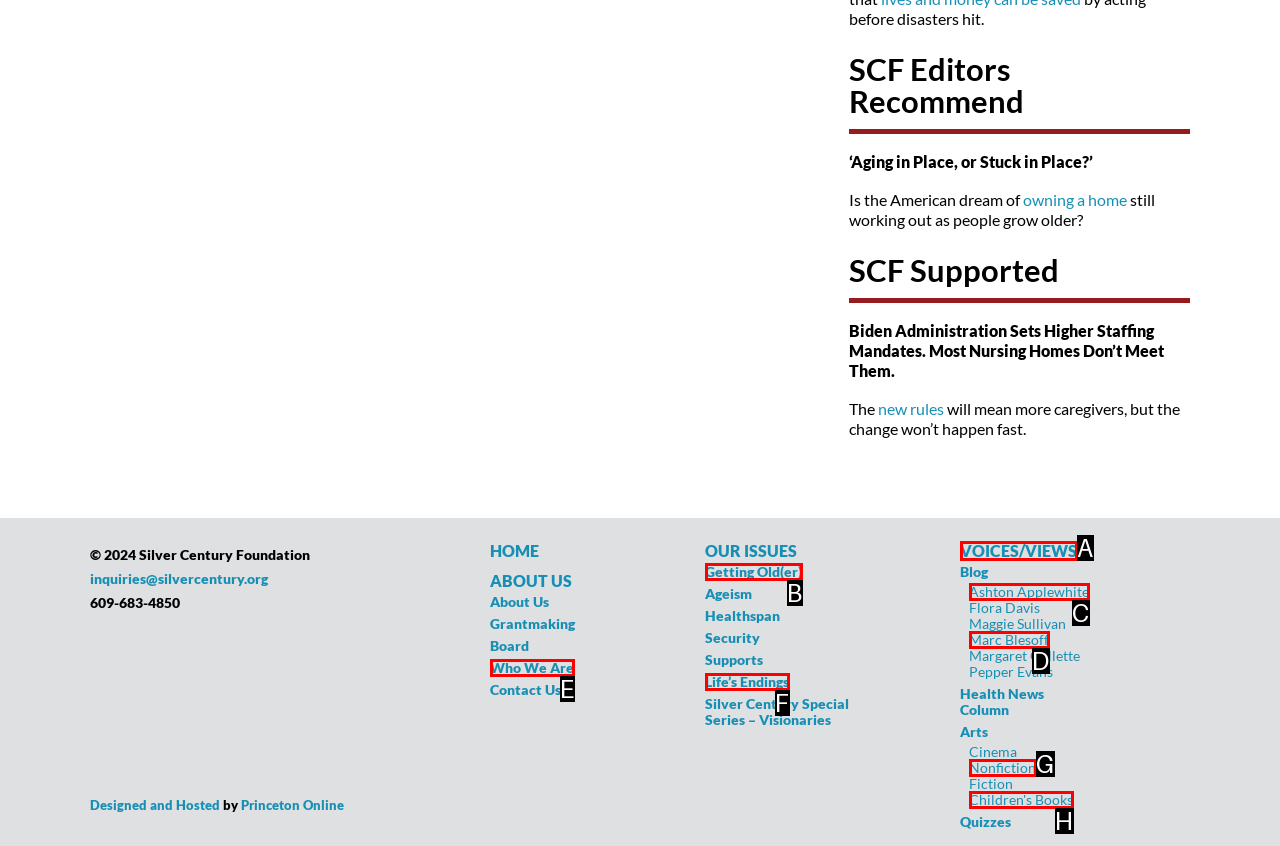From the provided options, pick the HTML element that matches the description: Who We Are. Respond with the letter corresponding to your choice.

E